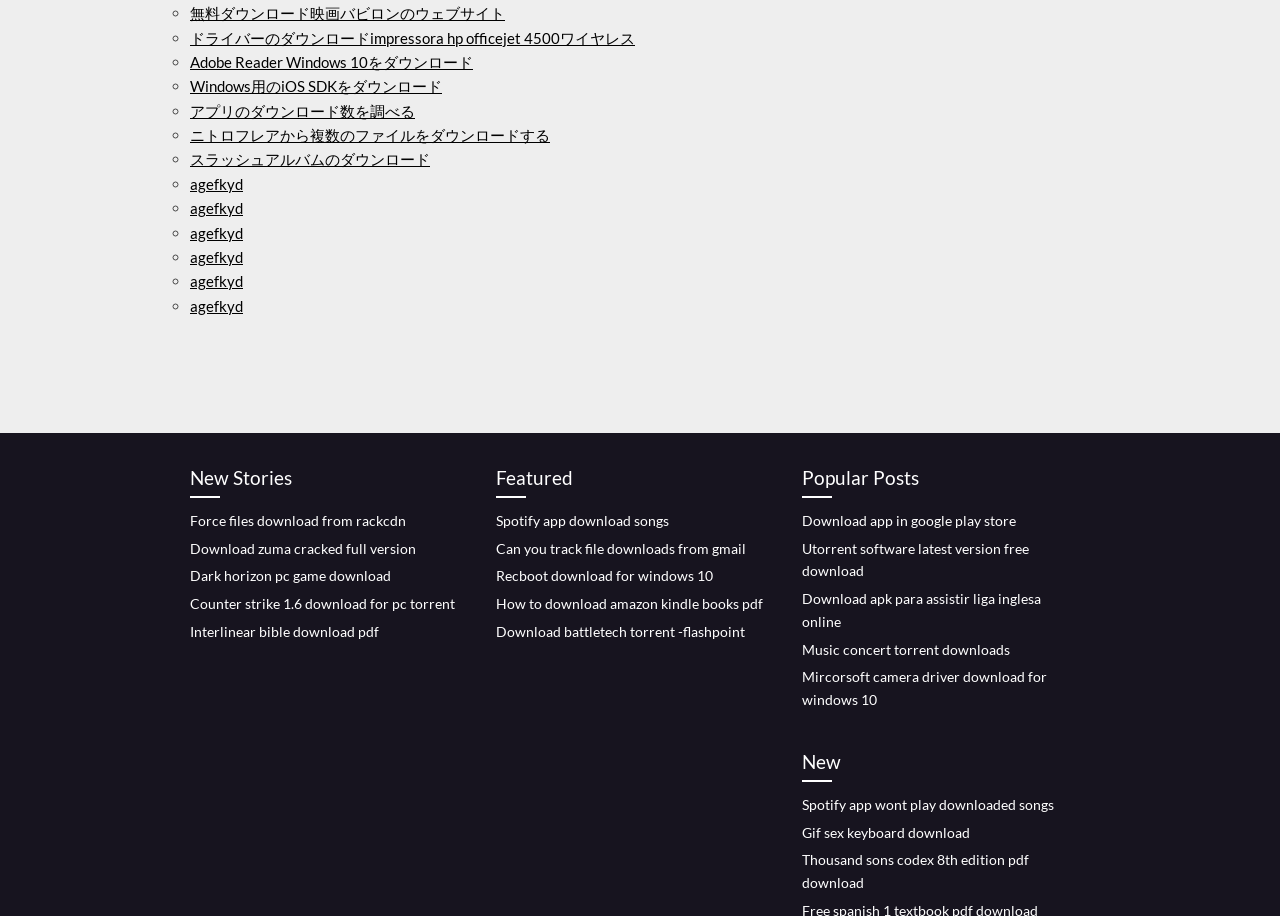Identify the bounding box coordinates of the specific part of the webpage to click to complete this instruction: "Download Spotify app".

[0.388, 0.559, 0.523, 0.577]